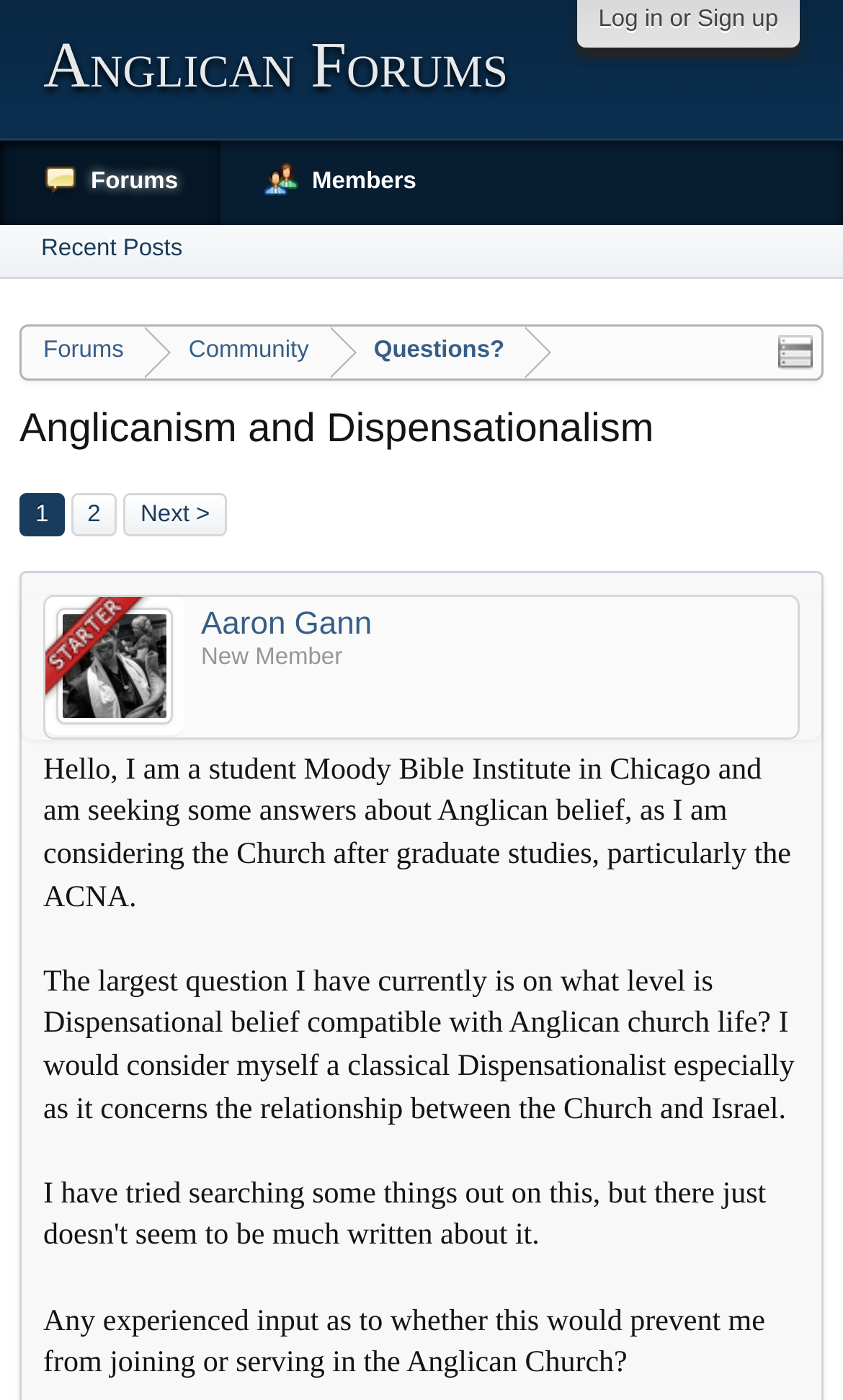Who is the author of the post?
Examine the webpage screenshot and provide an in-depth answer to the question.

The author of the post is identified by the link 'anglican74' which is located above the heading 'anglican74 Well-Known Member Anglican'.